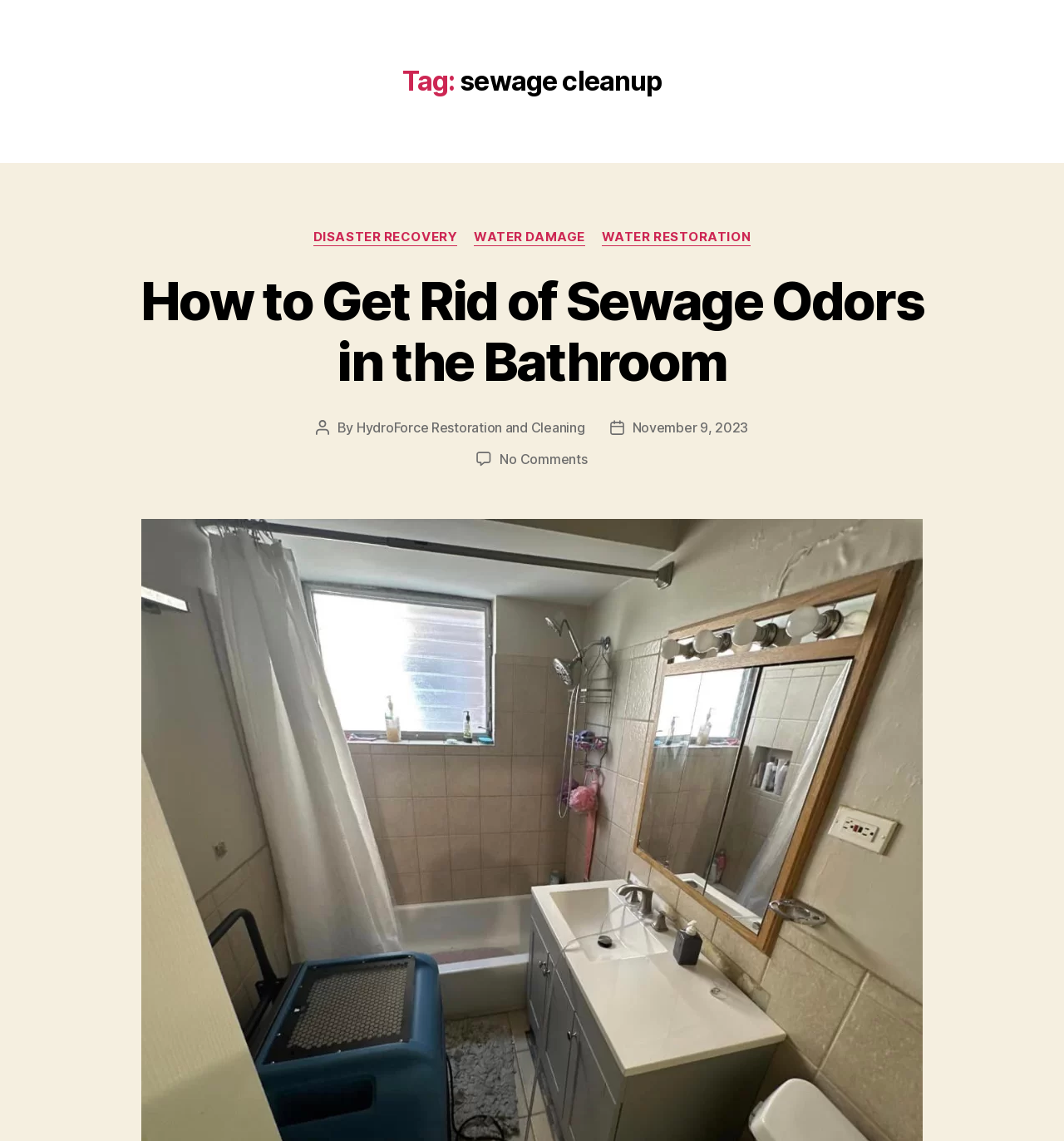Construct a comprehensive description capturing every detail on the webpage.

The webpage is an archive page for "sewage cleanup" articles from HydroForce Cleaning and Restorations. At the top, there is a header section that spans the entire width of the page, containing a heading that reads "Tag: sewage cleanup". Below this, there is a secondary header section that also spans the full width, featuring three links to related topics: "DISASTER RECOVERY", "WATER DAMAGE", and "WATER RESTORATION", arranged horizontally from left to right.

The main content area begins with a heading that reads "How to Get Rid of Sewage Odors in the Bathroom", which is positioned near the top-left corner of the page. Below this heading, there is a link with the same title, followed by a brief description that includes the author's name, "HydroForce Restoration and Cleaning", and the publication date, "November 9, 2023". Additionally, there is a link to the comments section, indicating that there are no comments on this article.

Overall, the page has a simple and organized structure, with clear headings and concise text, making it easy to navigate and find relevant information.